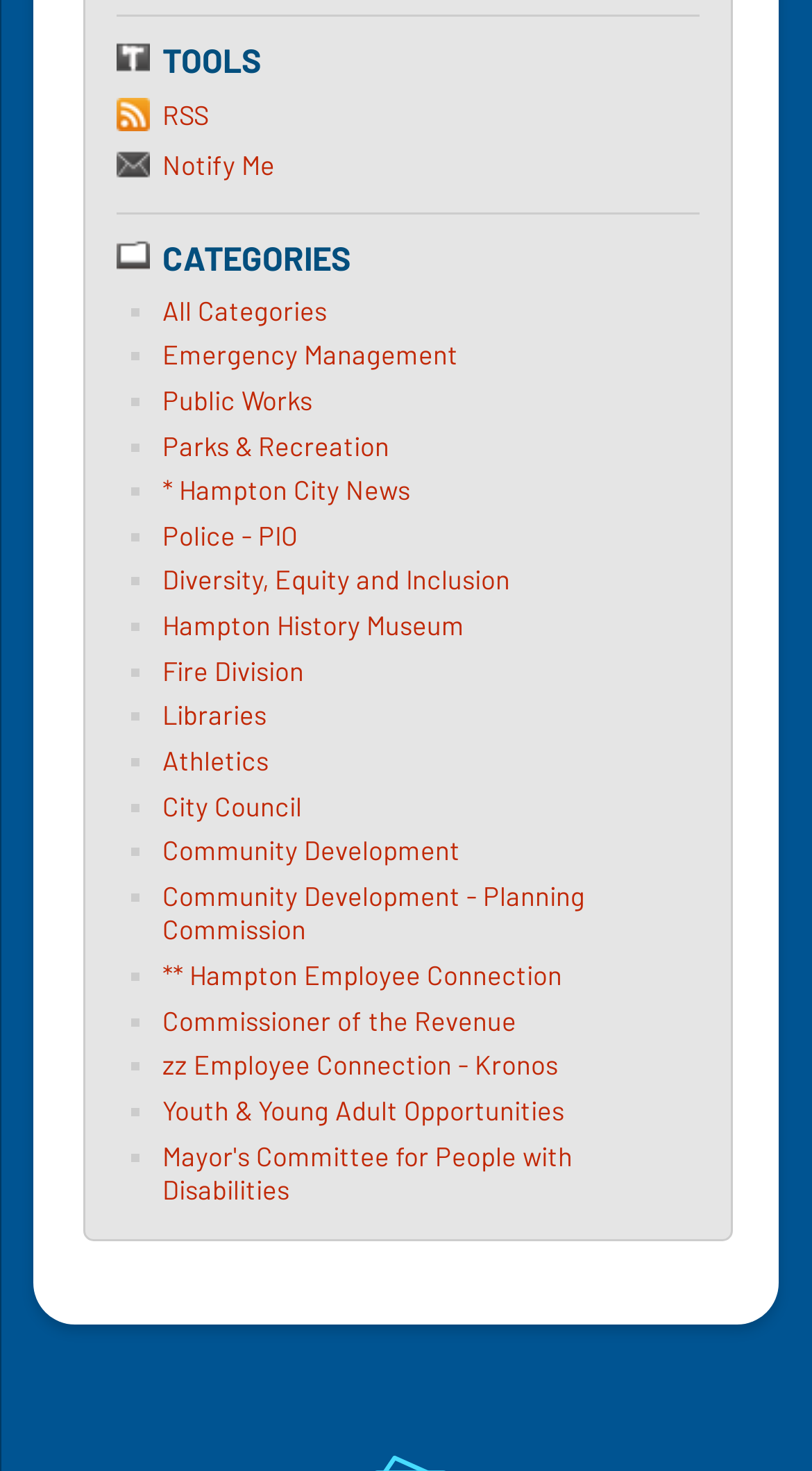Using the information from the screenshot, answer the following question thoroughly:
Is there a category for 'Hampton City News'?

I scanned the list of categories under the 'CATEGORIES' heading and found a link labeled '* Hampton City News', so the answer is yes.